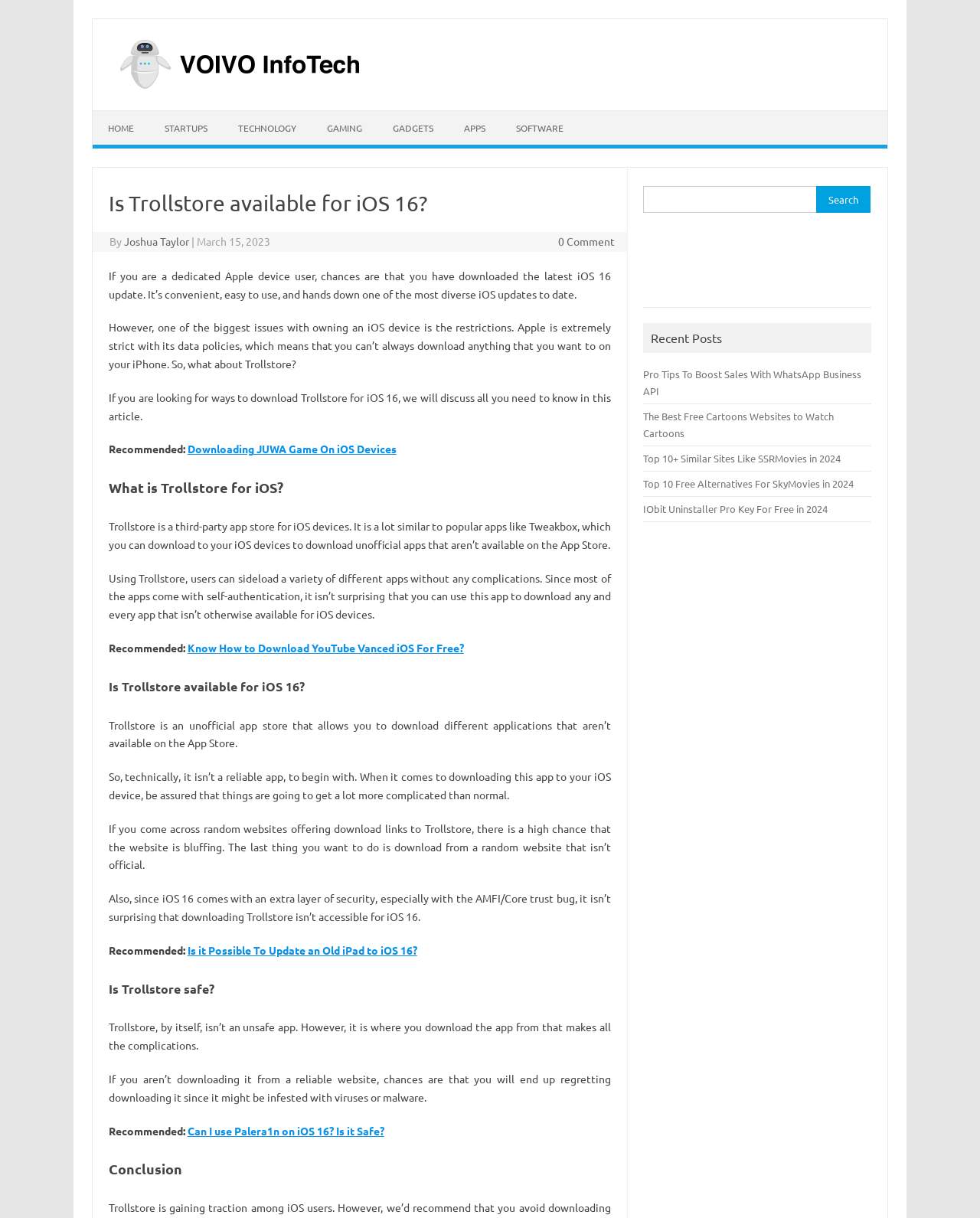Please find the bounding box coordinates of the element that needs to be clicked to perform the following instruction: "Click on the 'TECHNOLOGY' link". The bounding box coordinates should be four float numbers between 0 and 1, represented as [left, top, right, bottom].

[0.227, 0.091, 0.318, 0.119]